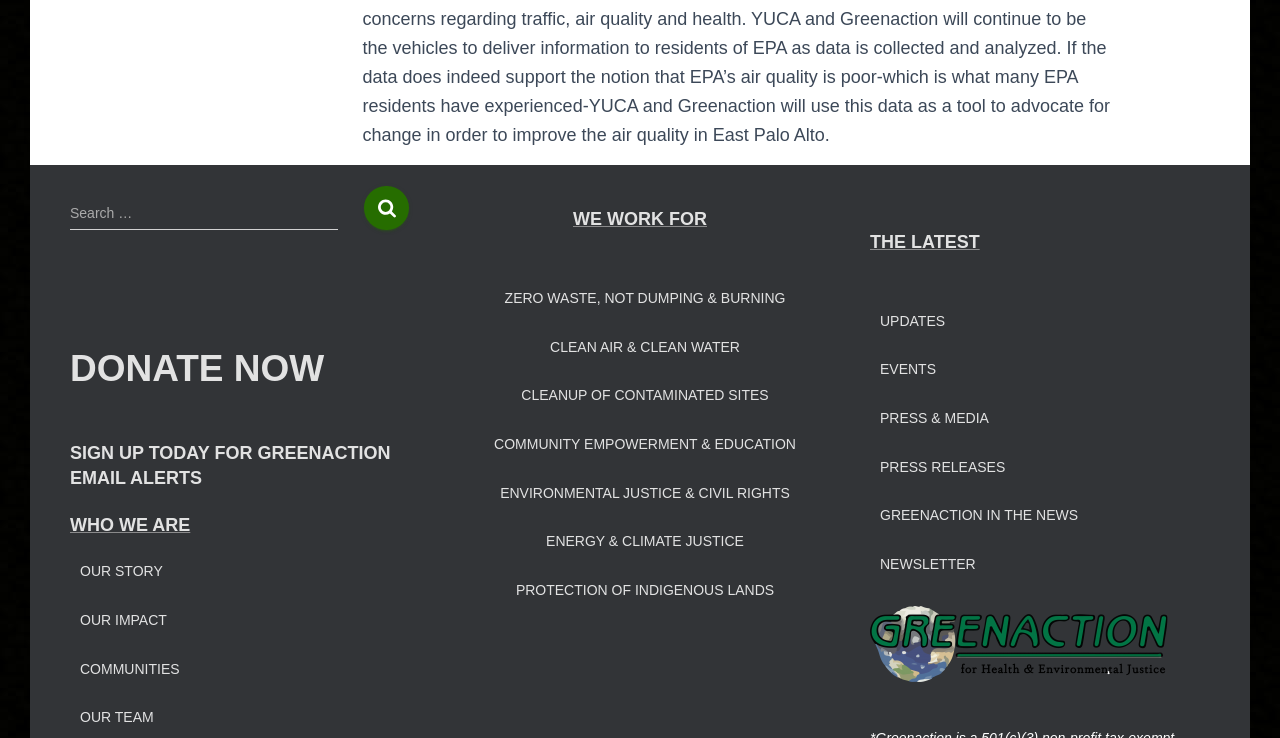Highlight the bounding box coordinates of the element you need to click to perform the following instruction: "Donate now."

[0.055, 0.471, 0.253, 0.526]